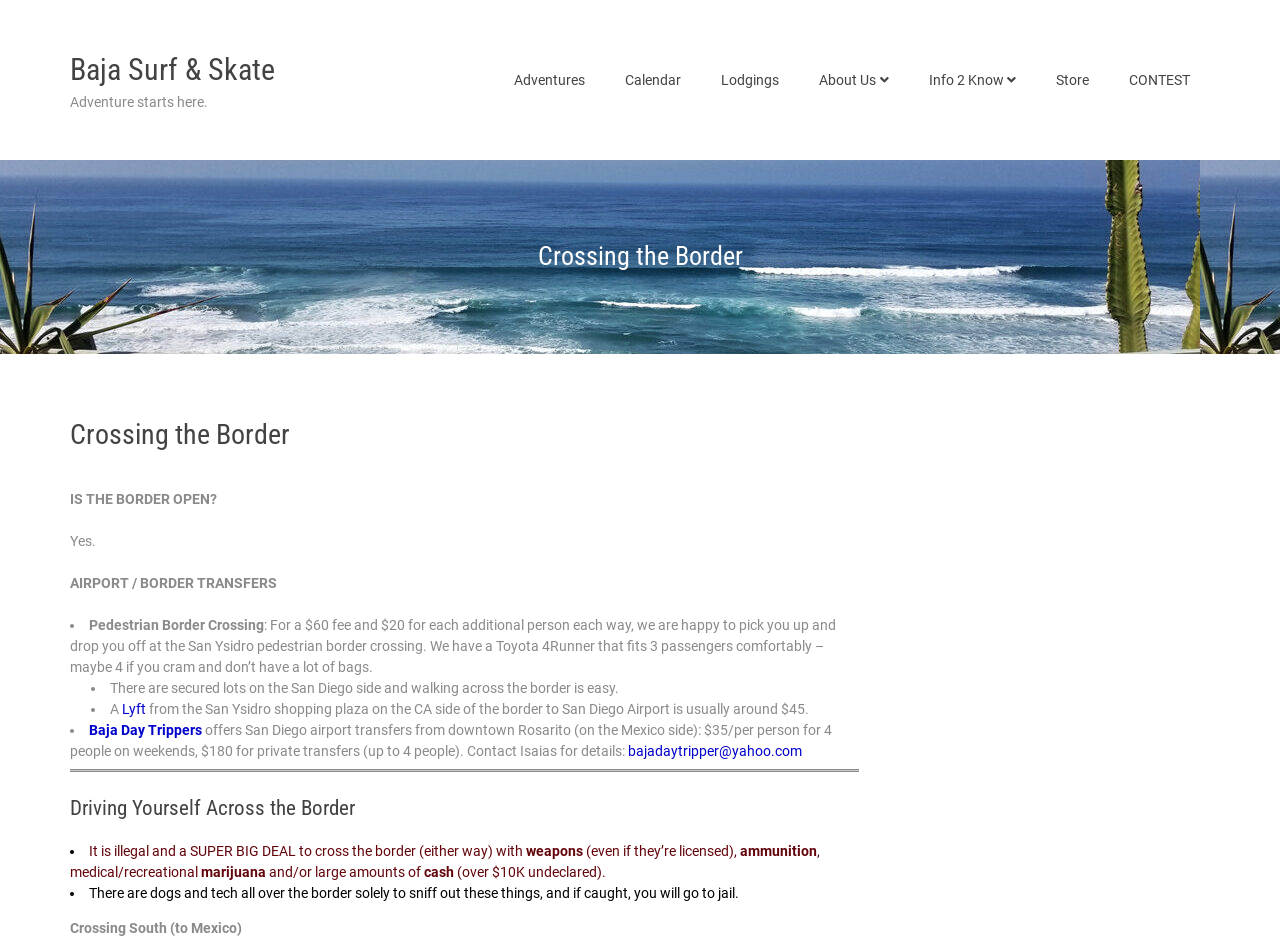Identify the bounding box coordinates of the section that should be clicked to achieve the task described: "Click on the 'bajadaytripper@yahoo.com' link".

[0.491, 0.788, 0.627, 0.805]